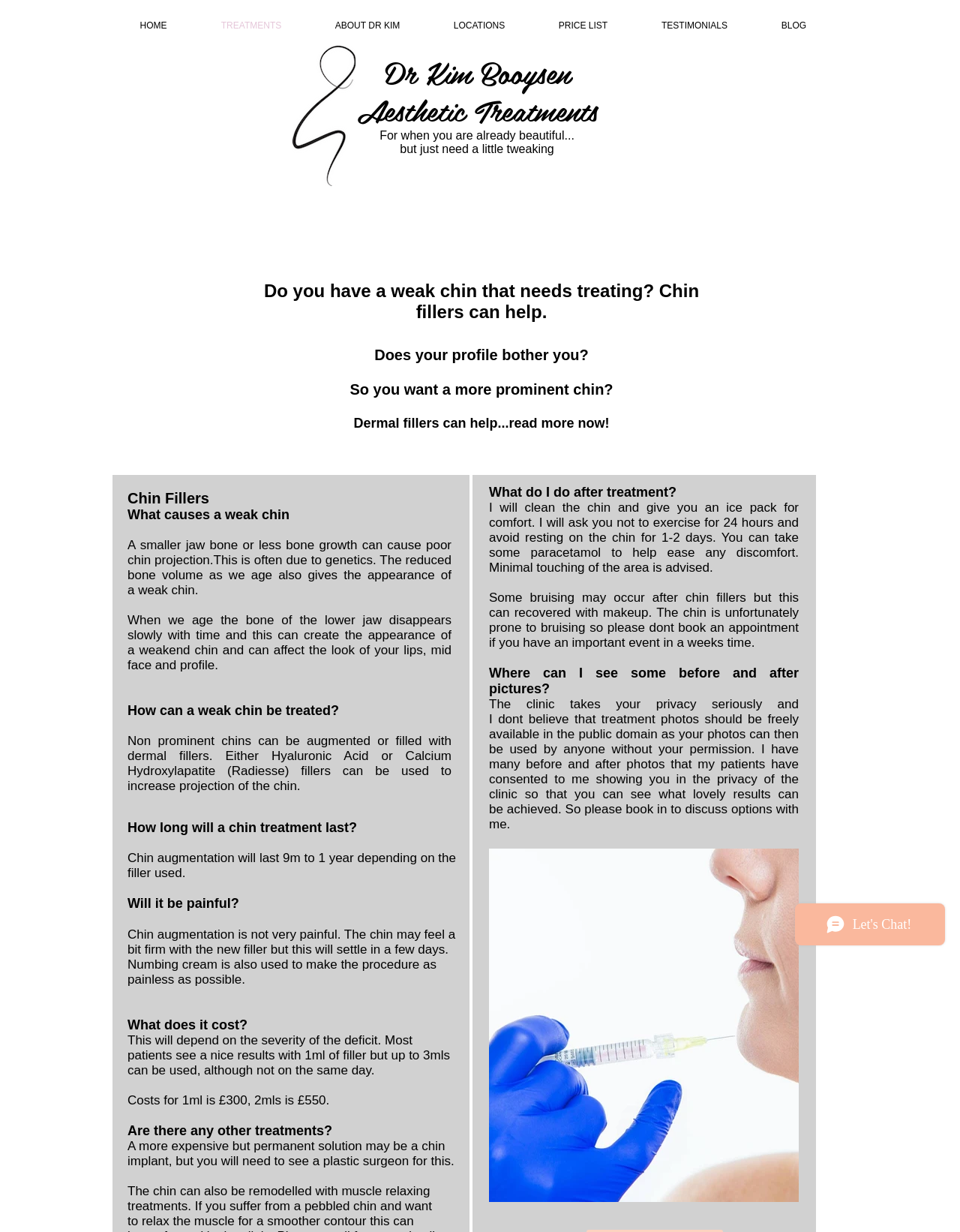Locate the bounding box coordinates of the element that should be clicked to execute the following instruction: "Contact Dr. Kim Booysen".

[0.82, 0.727, 1.0, 0.78]